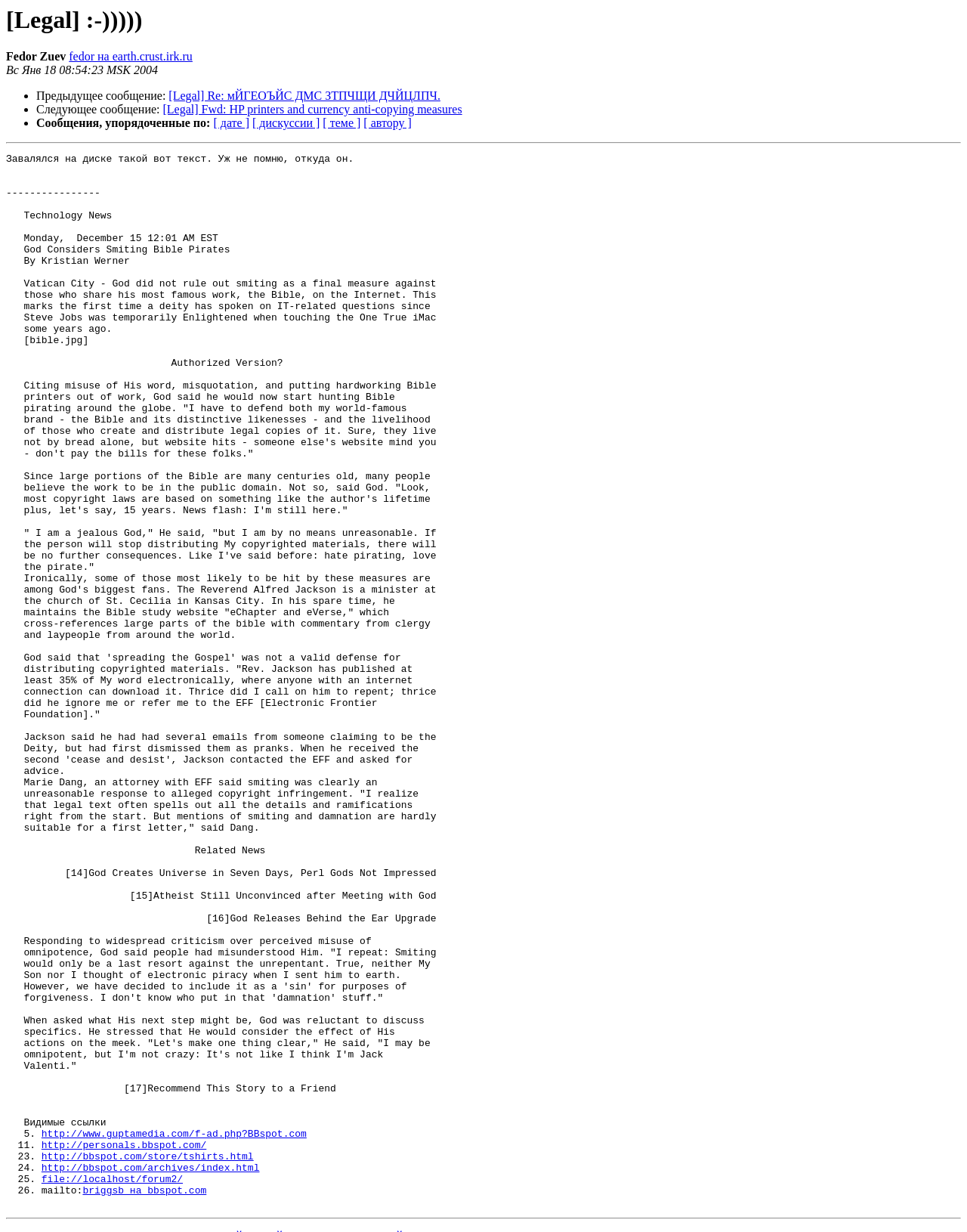Please indicate the bounding box coordinates of the element's region to be clicked to achieve the instruction: "Read the article about God considering smiting Bible pirates". Provide the coordinates as four float numbers between 0 and 1, i.e., [left, top, right, bottom].

[0.006, 0.125, 0.451, 0.925]